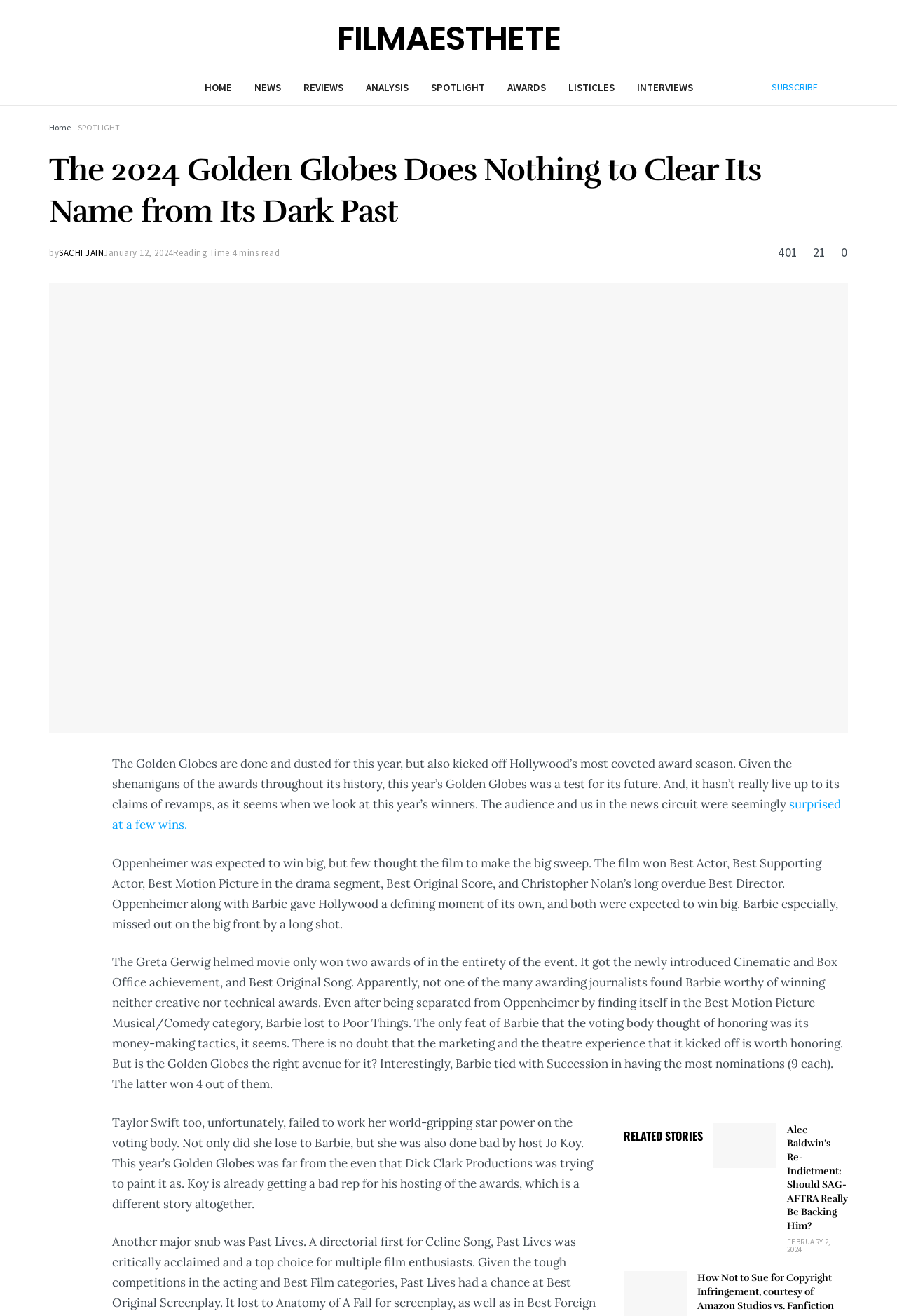Provide a single word or phrase answer to the question: 
What is the name of the movie that won several awards?

Oppenheimer